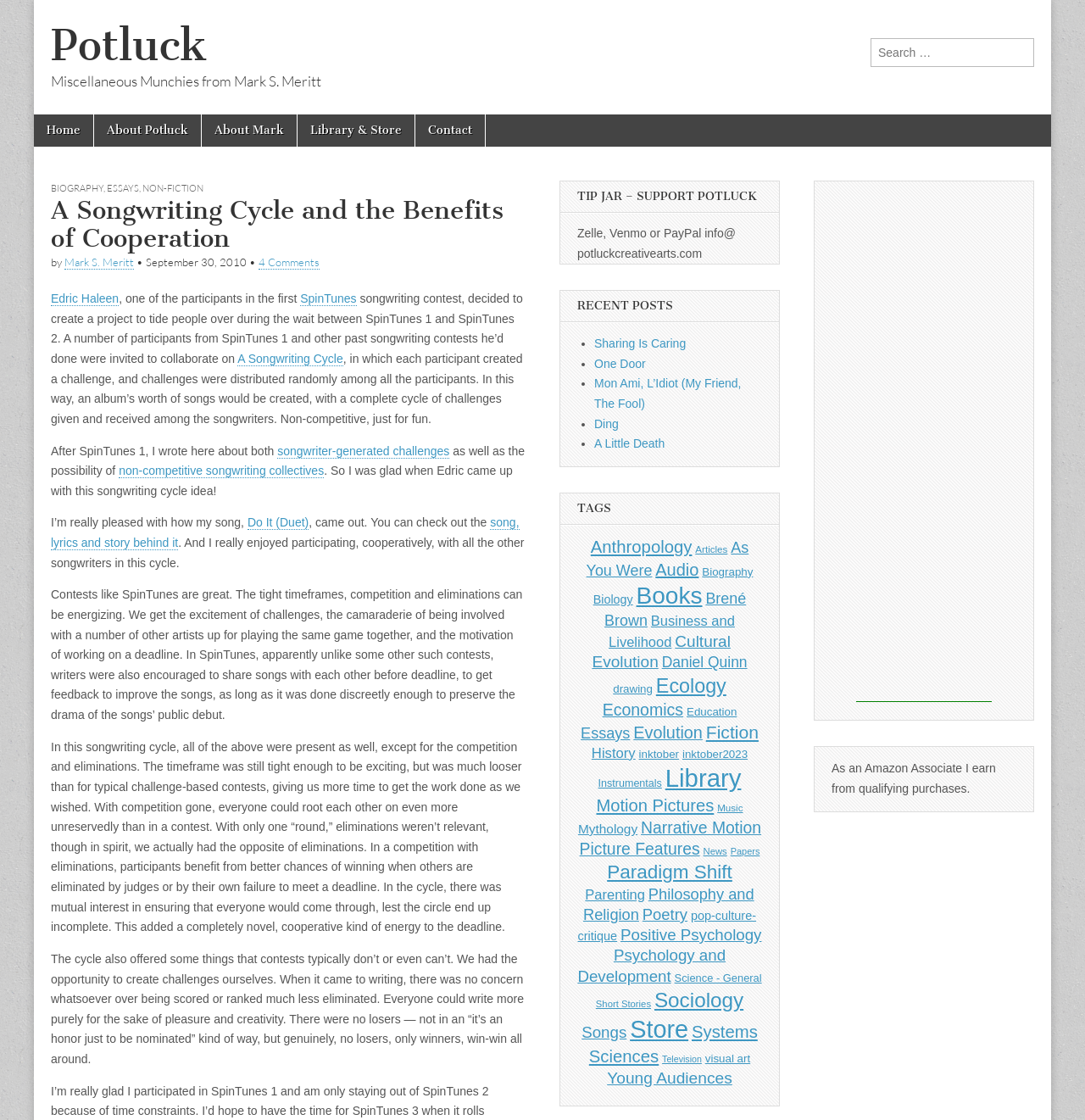What is the name of the song created by the author?
Could you give a comprehensive explanation in response to this question?

The article mentions that the author is pleased with how their song, 'Do It (Duet)', came out, and provides a link to the song, lyrics, and story behind it.